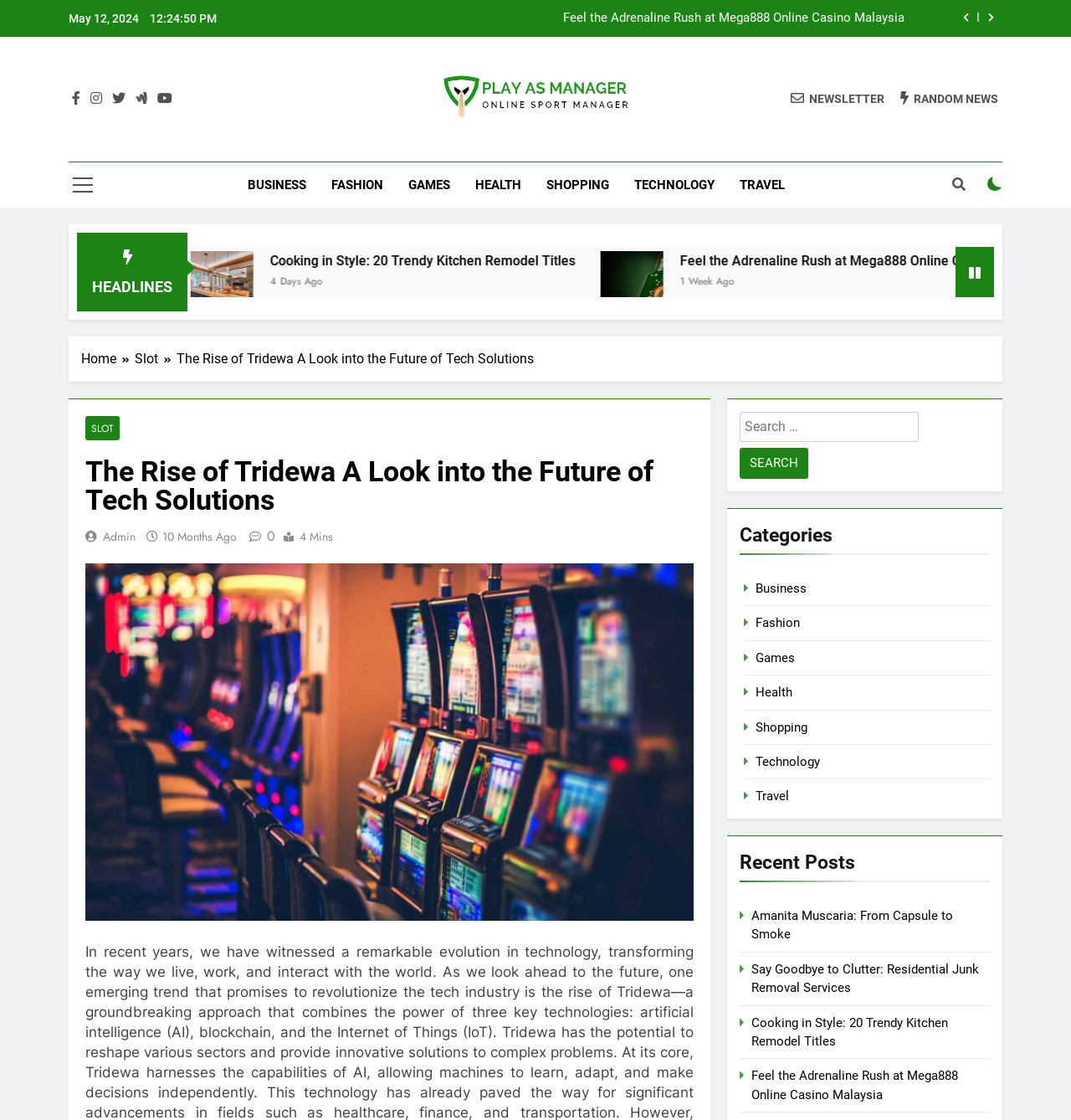Locate the coordinates of the bounding box for the clickable region that fulfills this instruction: "View the 'Business' category".

[0.706, 0.519, 0.753, 0.532]